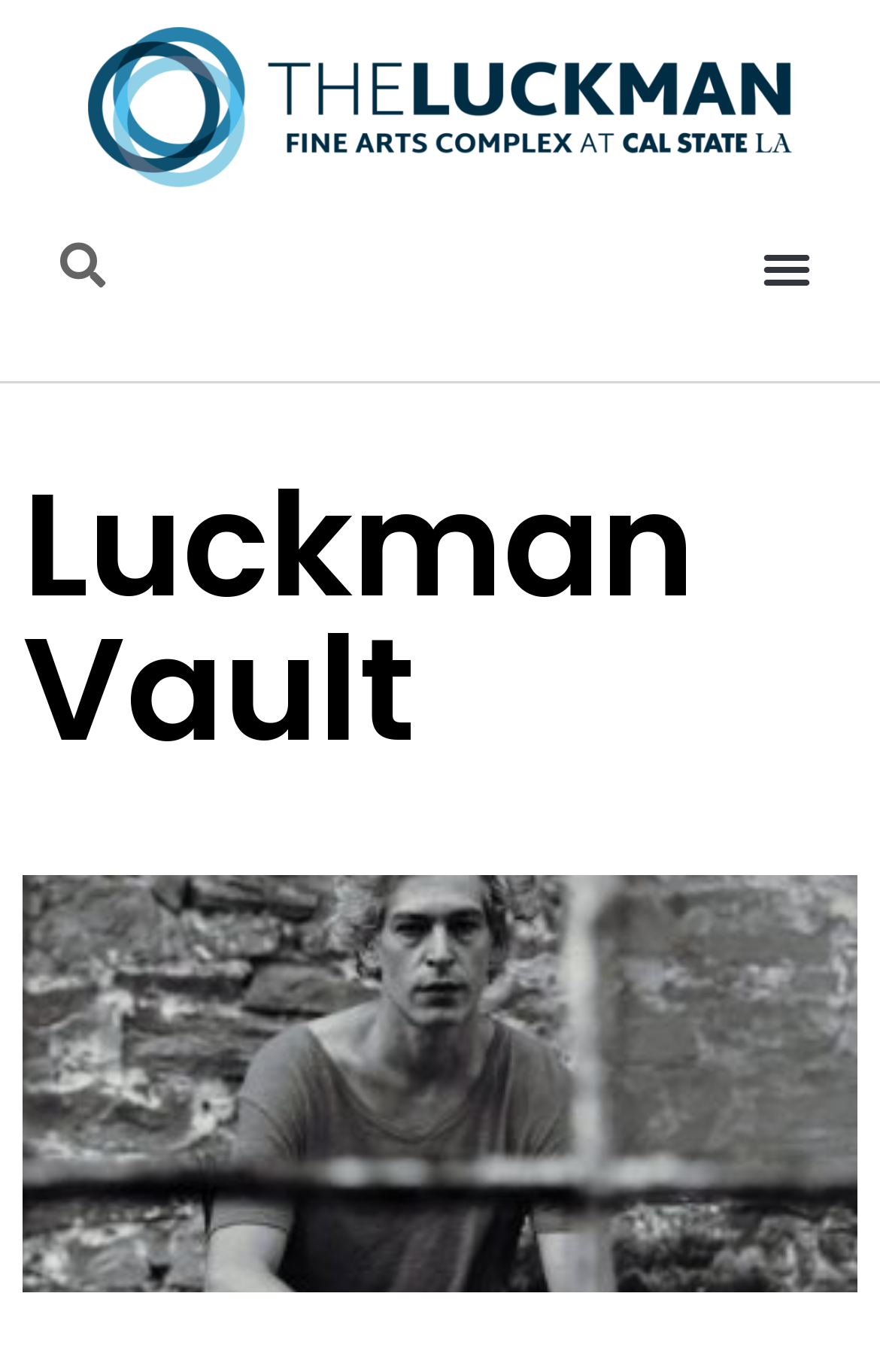From the image, can you give a detailed response to the question below:
What is the background of the image?

The image located below the heading 'Luckman Vault' shows a man in a casual t-shirt, against a backdrop of a rustic stone wall, framed through an out-of-focus foreground. The background of the image is a rustic stone wall, which adds to the overall aesthetic of the image.